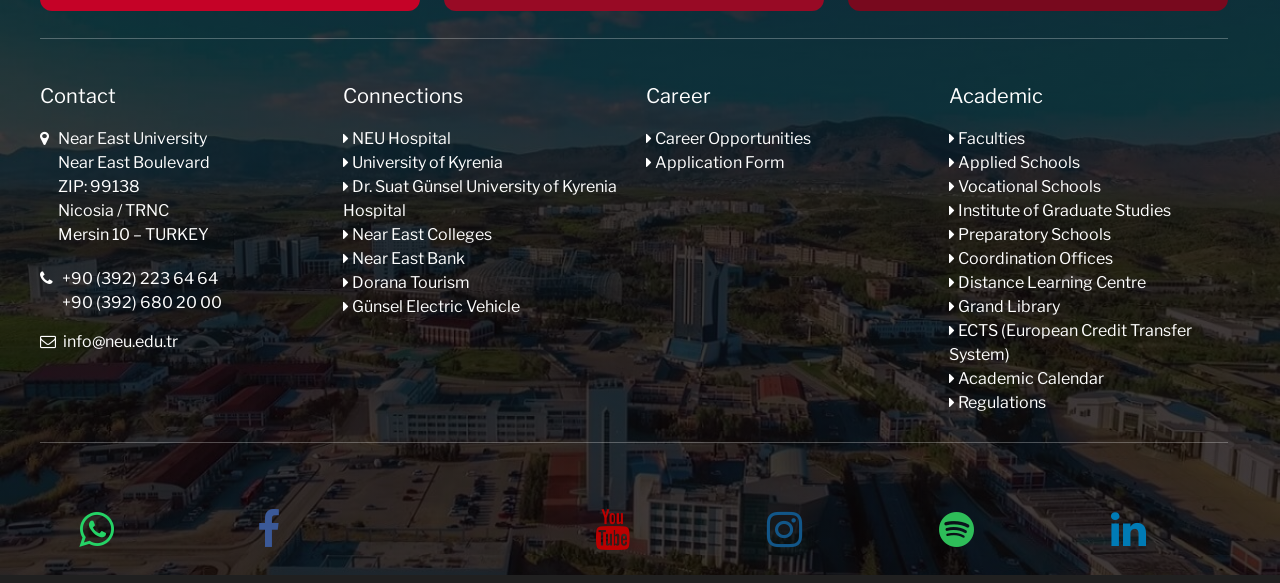Identify the coordinates of the bounding box for the element that must be clicked to accomplish the instruction: "Follow us on Facebook".

[0.194, 0.869, 0.225, 0.938]